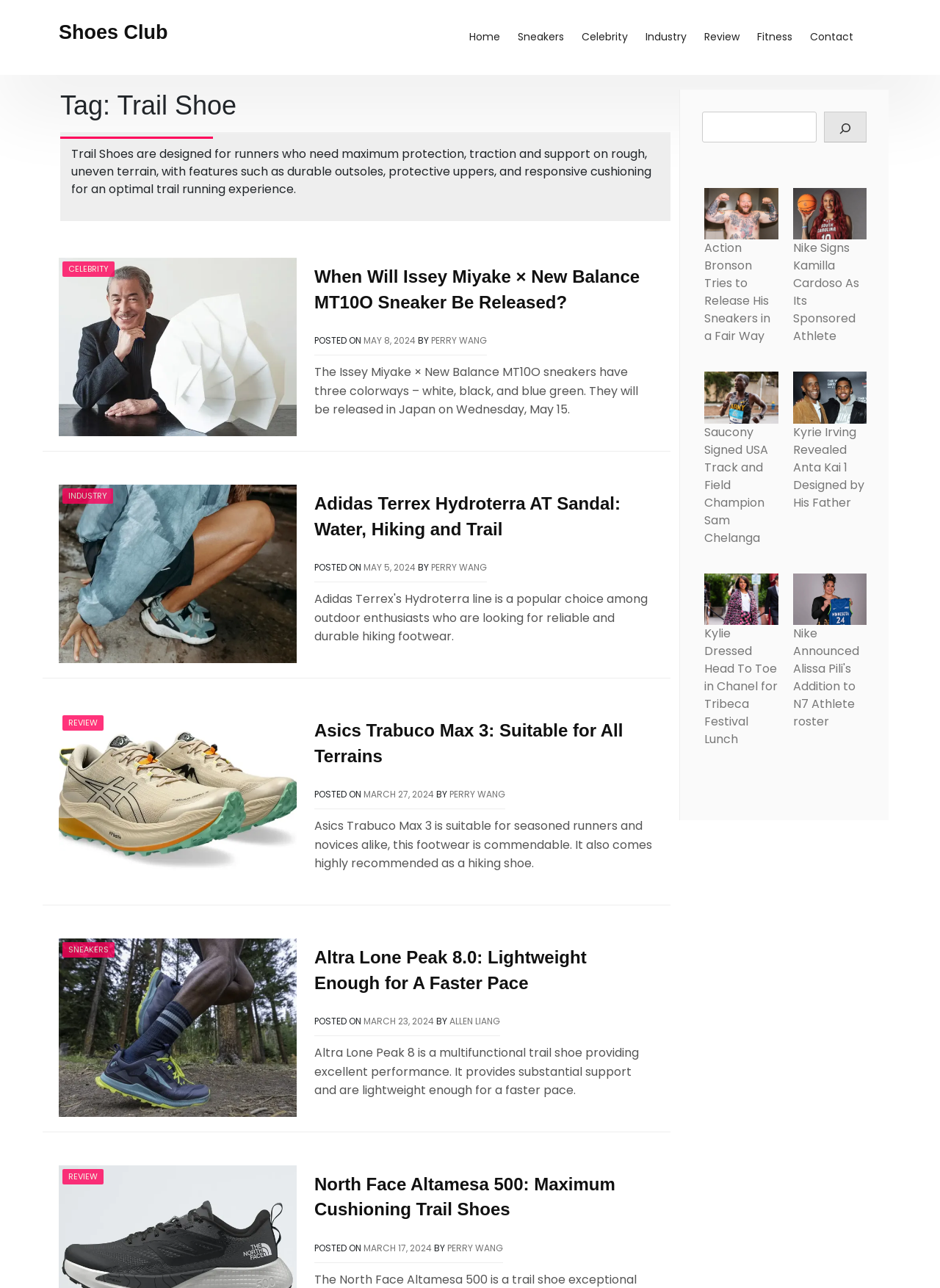Indicate the bounding box coordinates of the element that needs to be clicked to satisfy the following instruction: "View the image of Asics Trabuco Max 3-toebox". The coordinates should be four float numbers between 0 and 1, i.e., [left, top, right, bottom].

[0.062, 0.552, 0.316, 0.691]